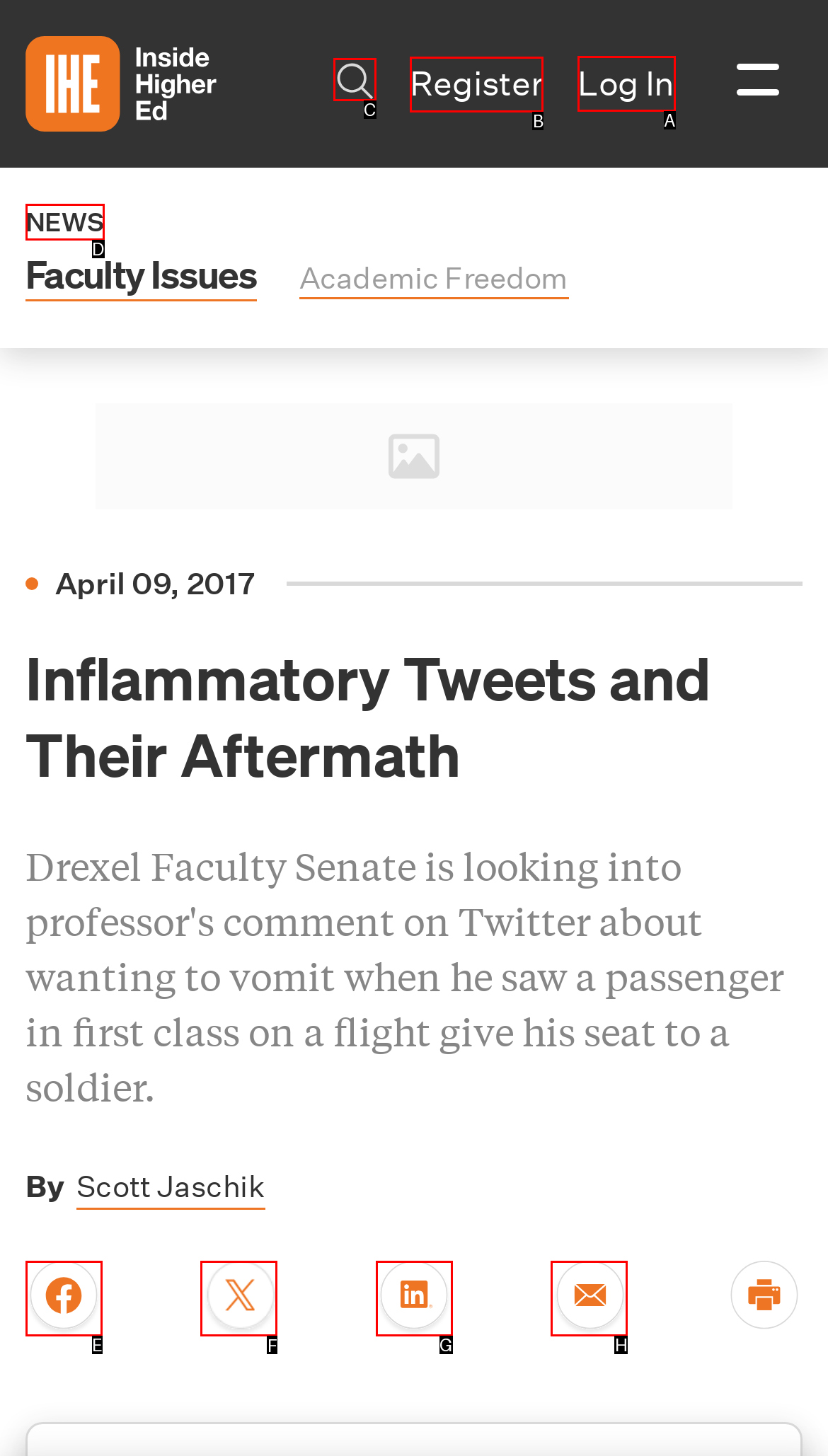Indicate the HTML element to be clicked to accomplish this task: View the NEWS page Respond using the letter of the correct option.

None